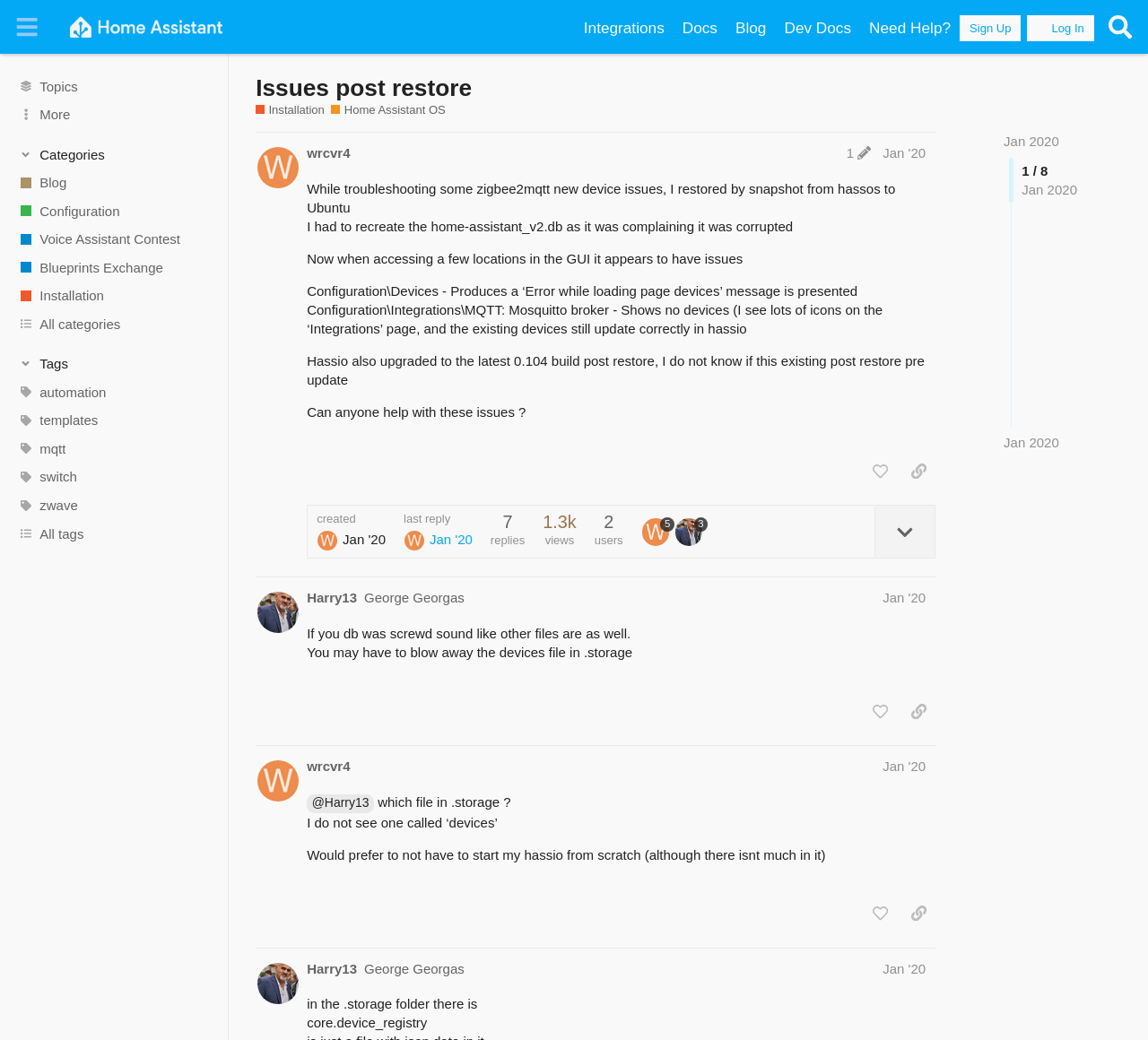Find and indicate the bounding box coordinates of the region you should select to follow the given instruction: "Check out UX Writing Events".

None